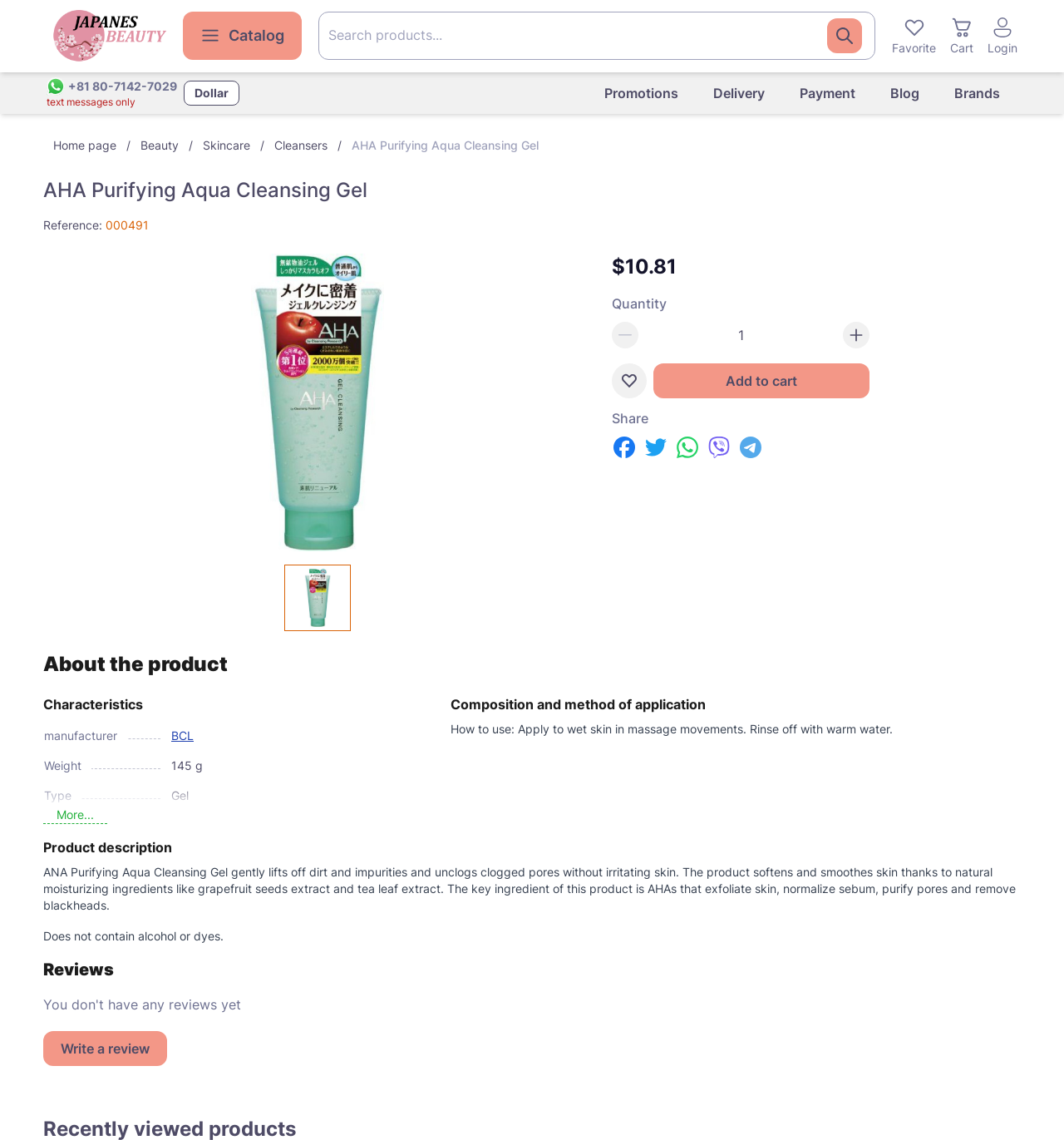Determine the bounding box coordinates for the UI element described. Format the coordinates as (top-left x, top-left y, bottom-right x, bottom-right y) and ensure all values are between 0 and 1. Element description: +81 80-7142-7029text messages only

[0.044, 0.067, 0.166, 0.095]